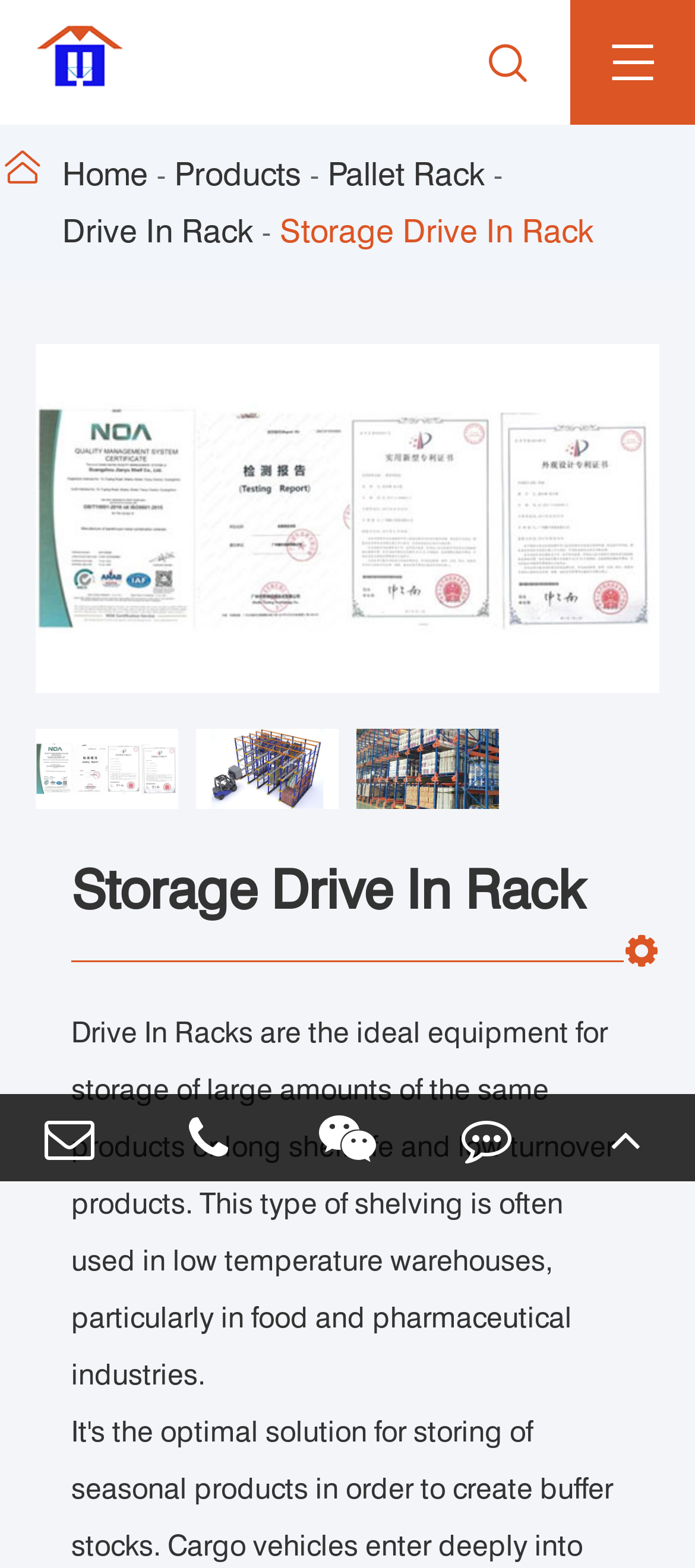What is the purpose of Drive In Racks? From the image, respond with a single word or brief phrase.

Storage of large amounts of same products